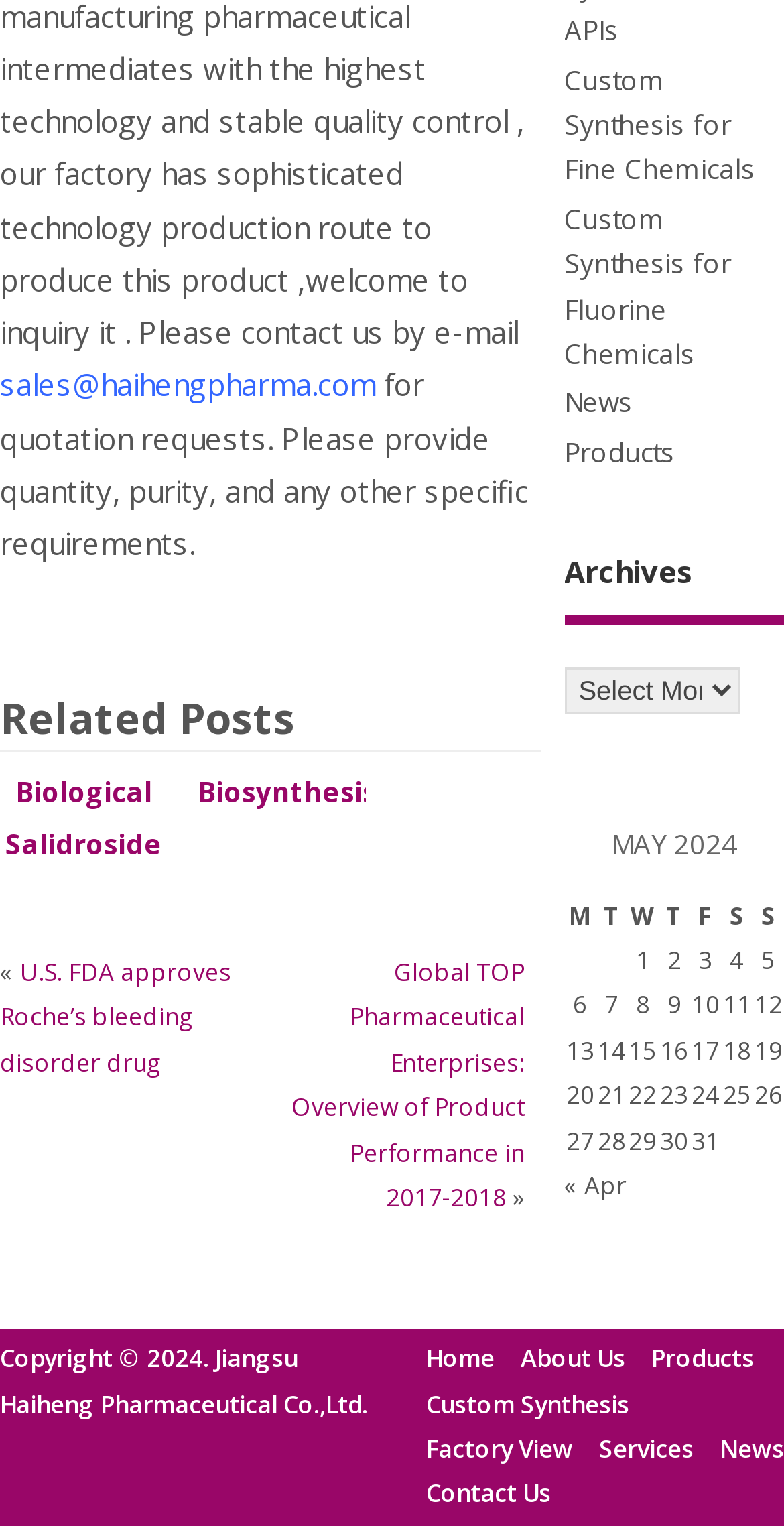Using the element description Biological fermentation to synthesize Salidroside, predict the bounding box coordinates for the UI element. Provide the coordinates in (top-left x, top-left y, bottom-right x, bottom-right y) format with values ranging from 0 to 1.

[0.0, 0.507, 0.254, 0.63]